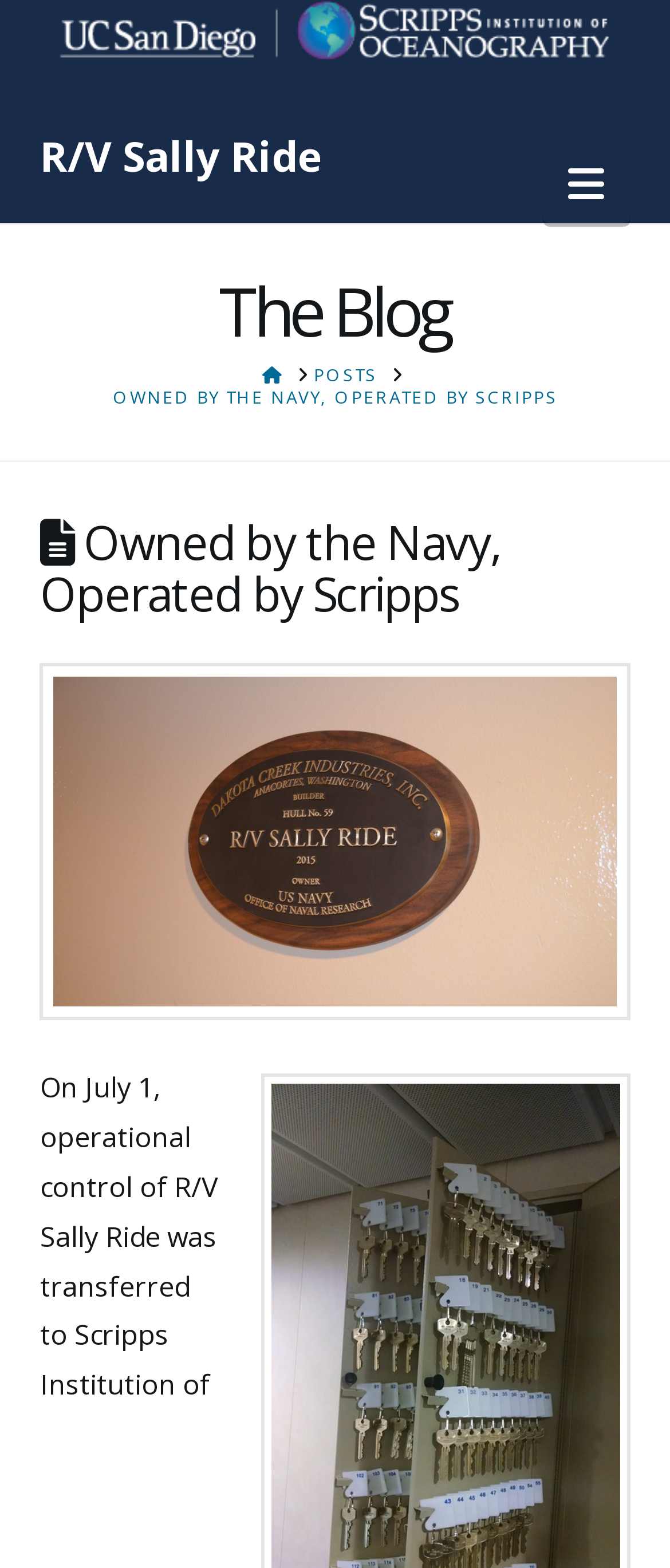Determine the coordinates of the bounding box for the clickable area needed to execute this instruction: "Click the UC San Diego logo".

[0.06, 0.034, 0.94, 0.058]